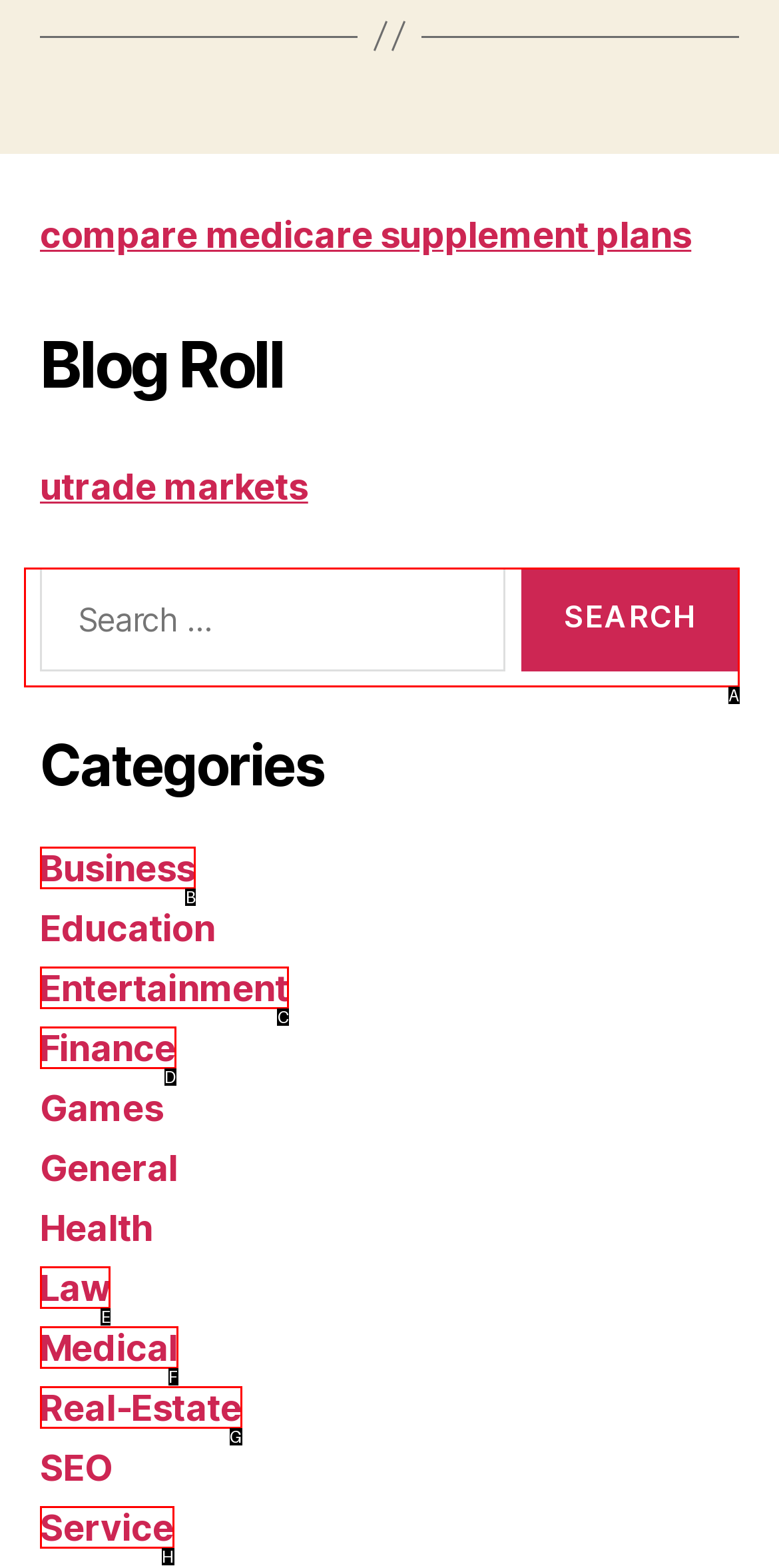Given the task: search for something, point out the letter of the appropriate UI element from the marked options in the screenshot.

A